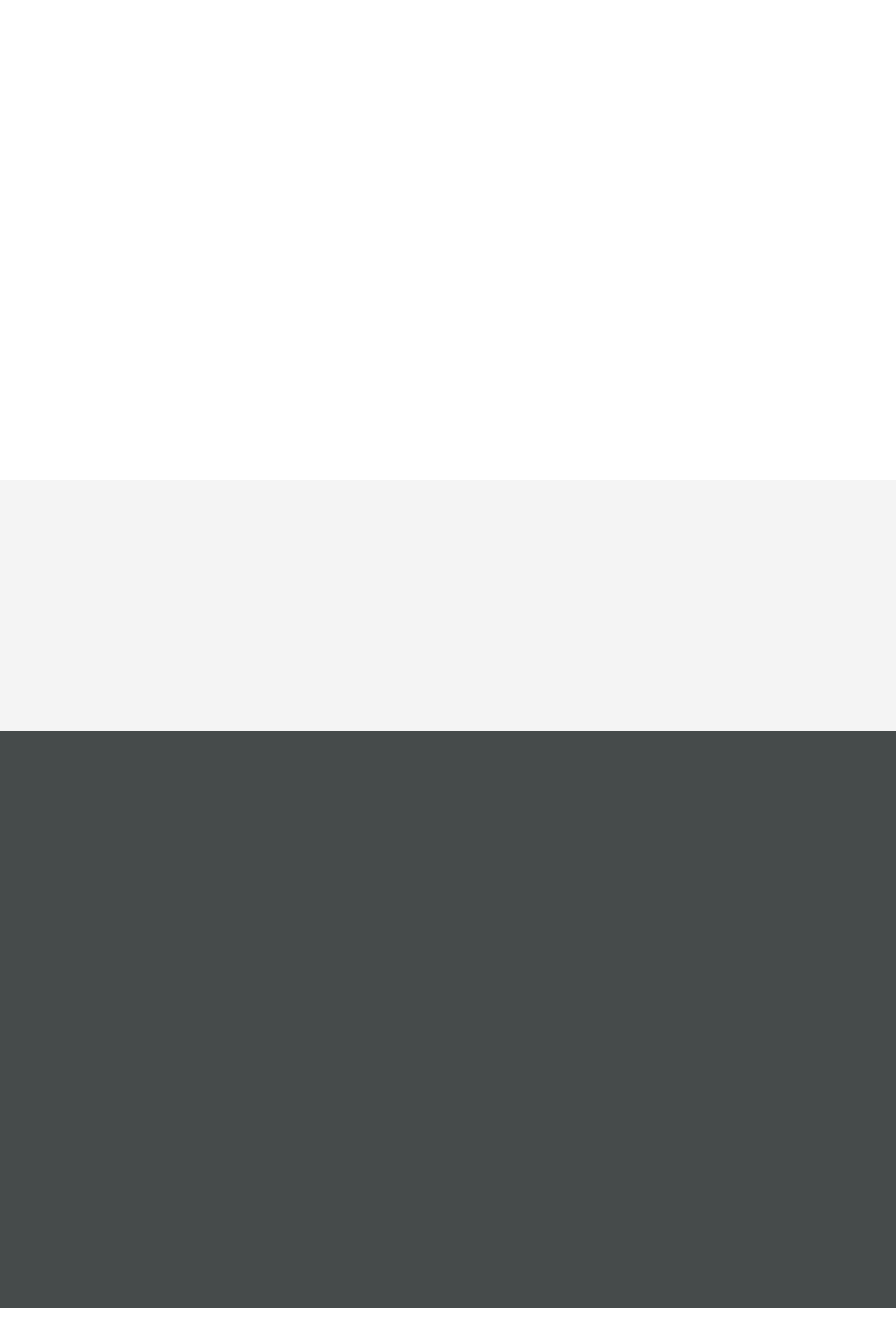Please determine the bounding box coordinates of the element to click on in order to accomplish the following task: "View site map". Ensure the coordinates are four float numbers ranging from 0 to 1, i.e., [left, top, right, bottom].

[0.041, 0.646, 0.959, 0.676]